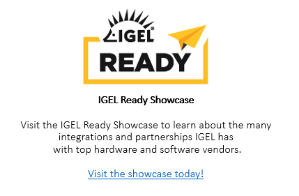Provide a brief response to the question using a single word or phrase: 
What is the color of the call-to-action text?

Bright blue